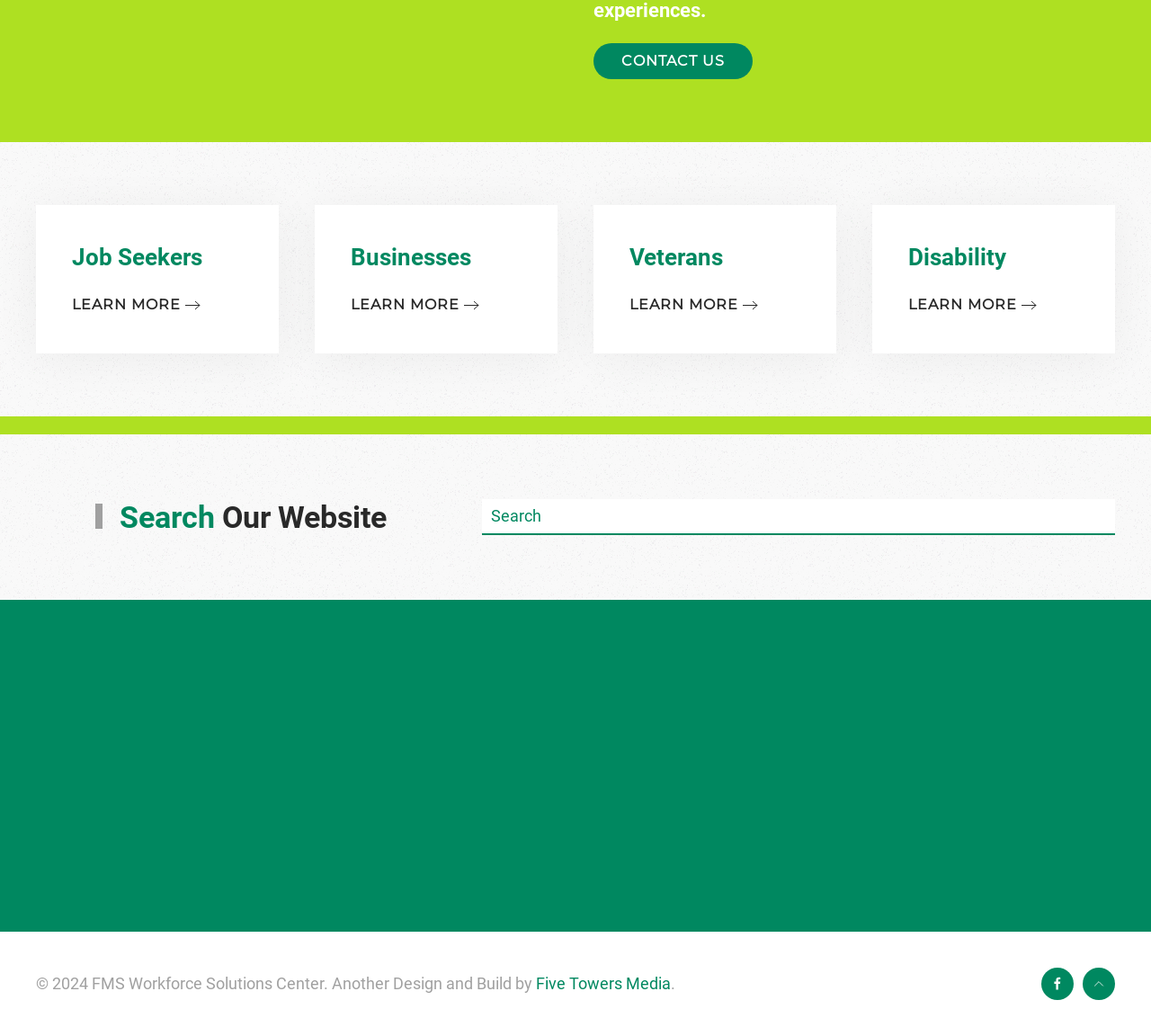What are the categories of services provided?
Using the image as a reference, give a one-word or short phrase answer.

Job Seekers, Businesses, Youth Services, Veterans, Disability Services